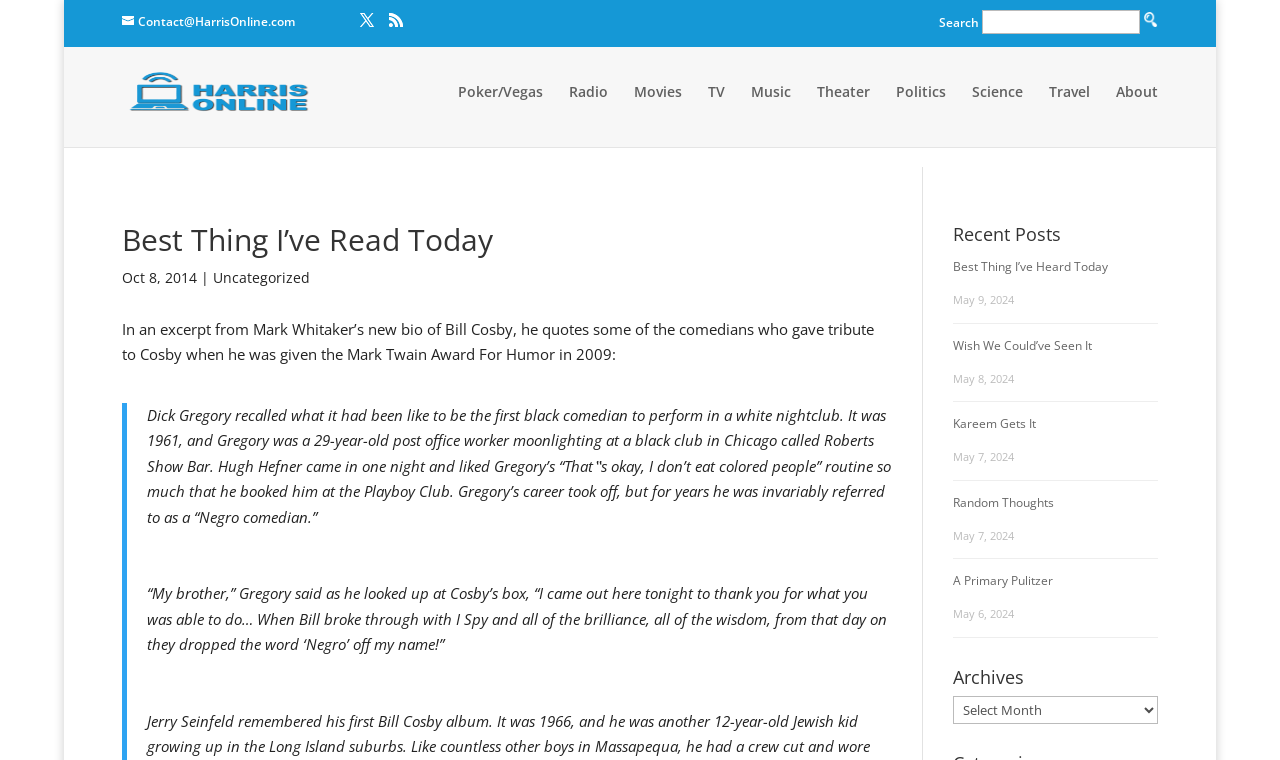How many categories are listed at the top of the webpage?
Please describe in detail the information shown in the image to answer the question.

The categories are listed as links at the top of the webpage, and there are 9 of them: Poker/Vegas, Radio, Movies, TV, Music, Theater, Politics, Science, and Travel.